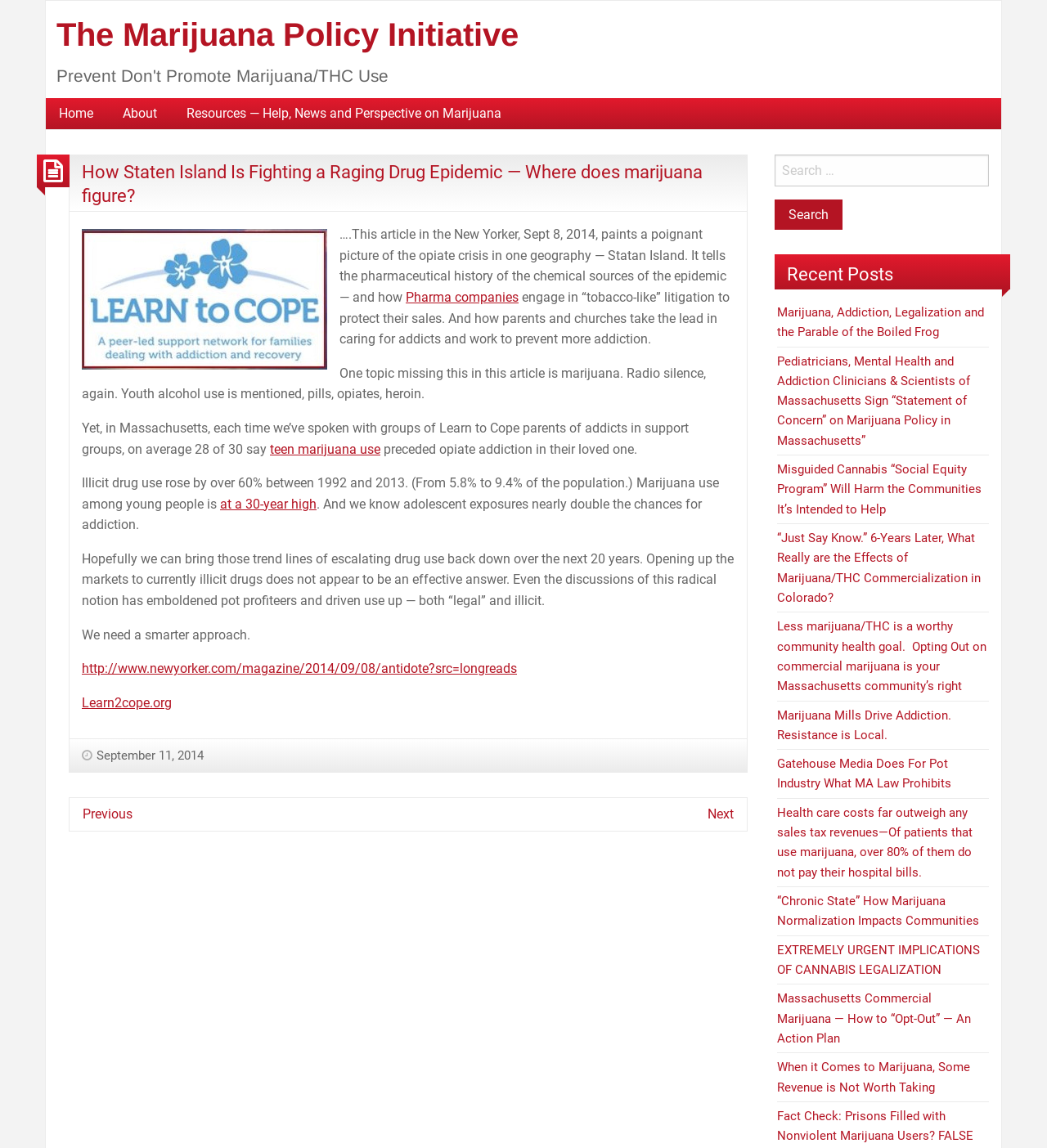Identify the headline of the webpage and generate its text content.

The Marijuana Policy Initiative